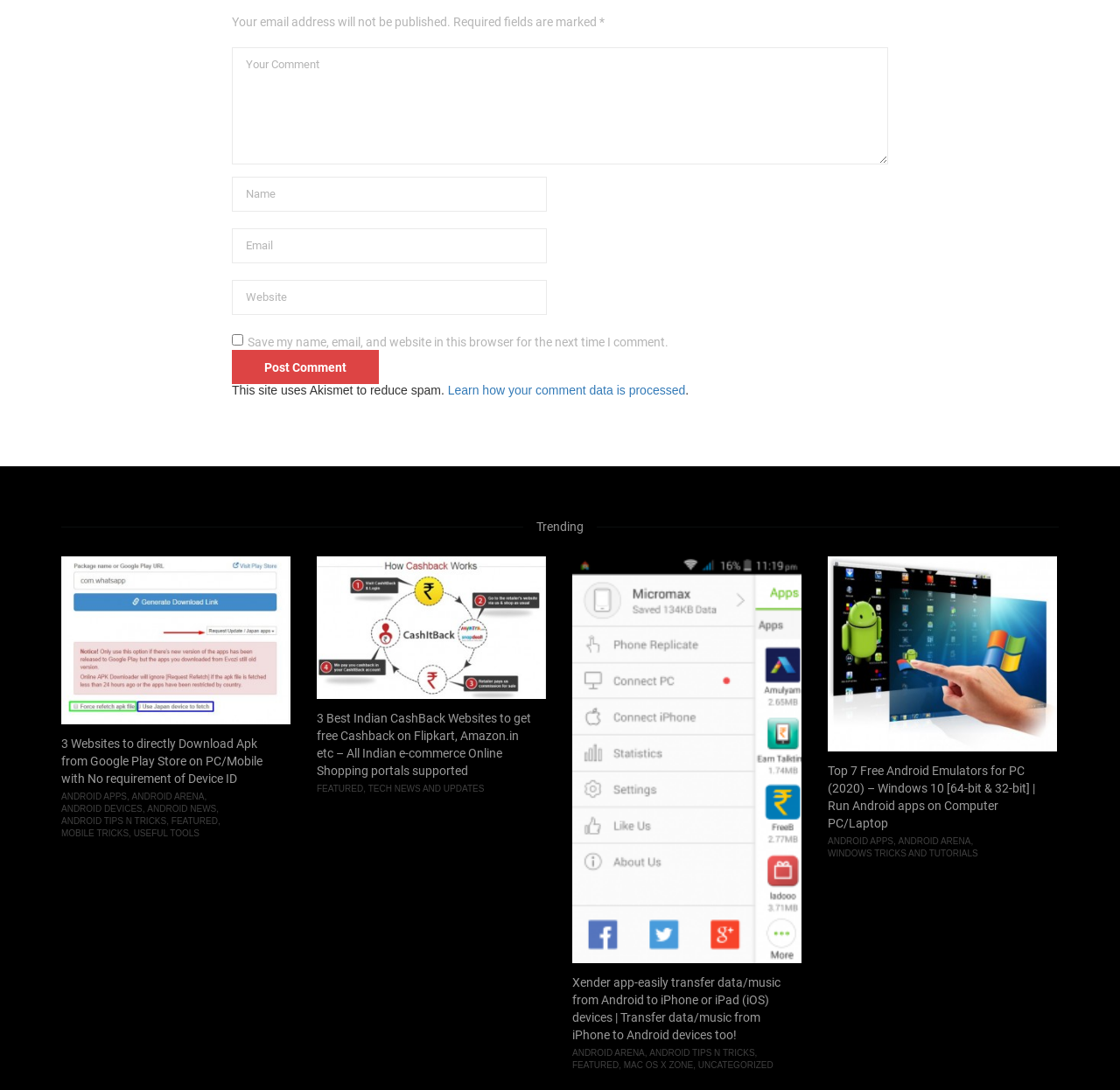How many categories are listed below the 'Trending' heading?
Answer the question with detailed information derived from the image.

Below the 'Trending' heading, there are five categories listed: 'FEATURED', 'TECH NEWS AND UPDATES', 'ANDROID APPS', 'ANDROID ARENA', and 'WINDOWS TRICKS AND TUTORIALS'. These categories are likely used to organize the website's content.